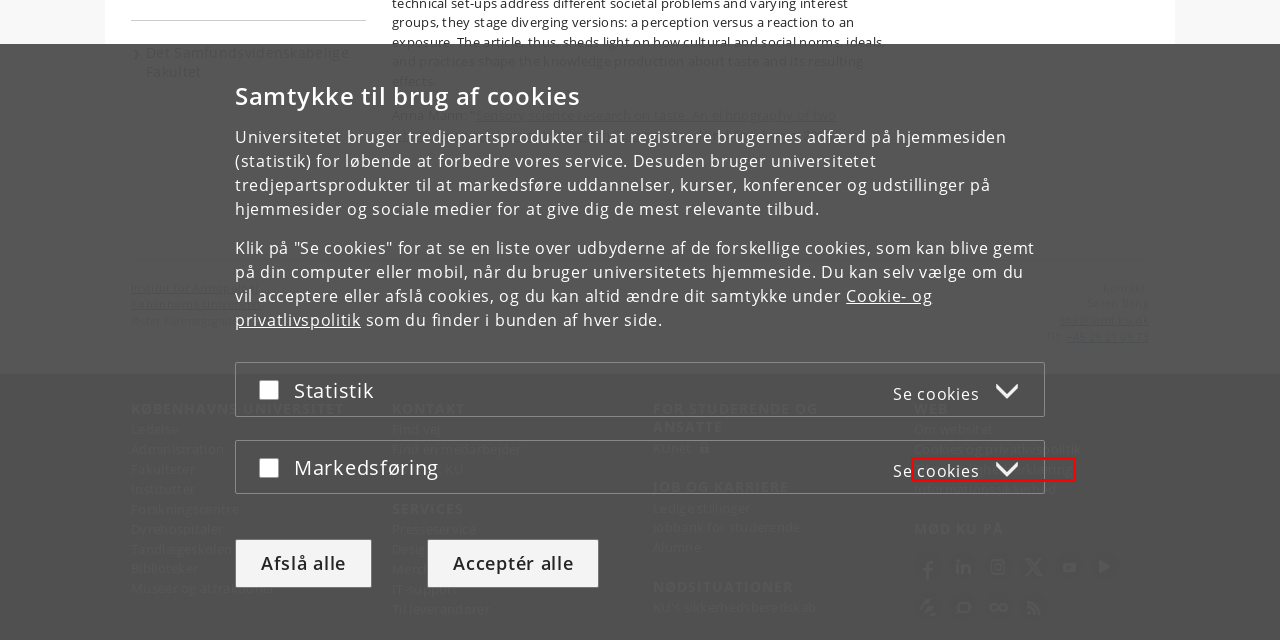You have a screenshot showing a webpage with a red bounding box around a UI element. Choose the webpage description that best matches the new page after clicking the highlighted element. Here are the options:
A. KU Merchandise. Beklædning og accessories til studerende og gæster.
	
	
	– KU-Shop
B. Velkommen til dit karrierecenter | JobTeaser
C. Beredskabssite – Københavns Universitet
D. Tilgængelighedserklæring
E. KU Alumne – Københavns Universitet
F. University of Copenhagen Online Courses | Coursera
G. tandlægeskolen.ku.dk – Københavns Universitet
H. Det Samfundsvidenskabelige Fakultet – Københavns Universitet

D